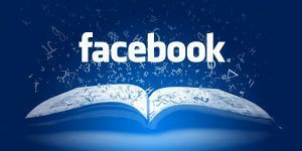Explain the content of the image in detail.

The image features a visually striking representation of the Facebook logo set against a vibrant blue background. The logo is prominently displayed in bold white text, reading "facebook," positioned at the center of an open book graphic that symbolizes knowledge and information sharing. Above the book, various abstract symbols and letters appear to float, creating a whimsical and dynamic atmosphere. This design effectively conveys the idea of Facebook as a platform for communication and the sharing of ideas and stories, resonating with themes of community and connectivity in the digital age.